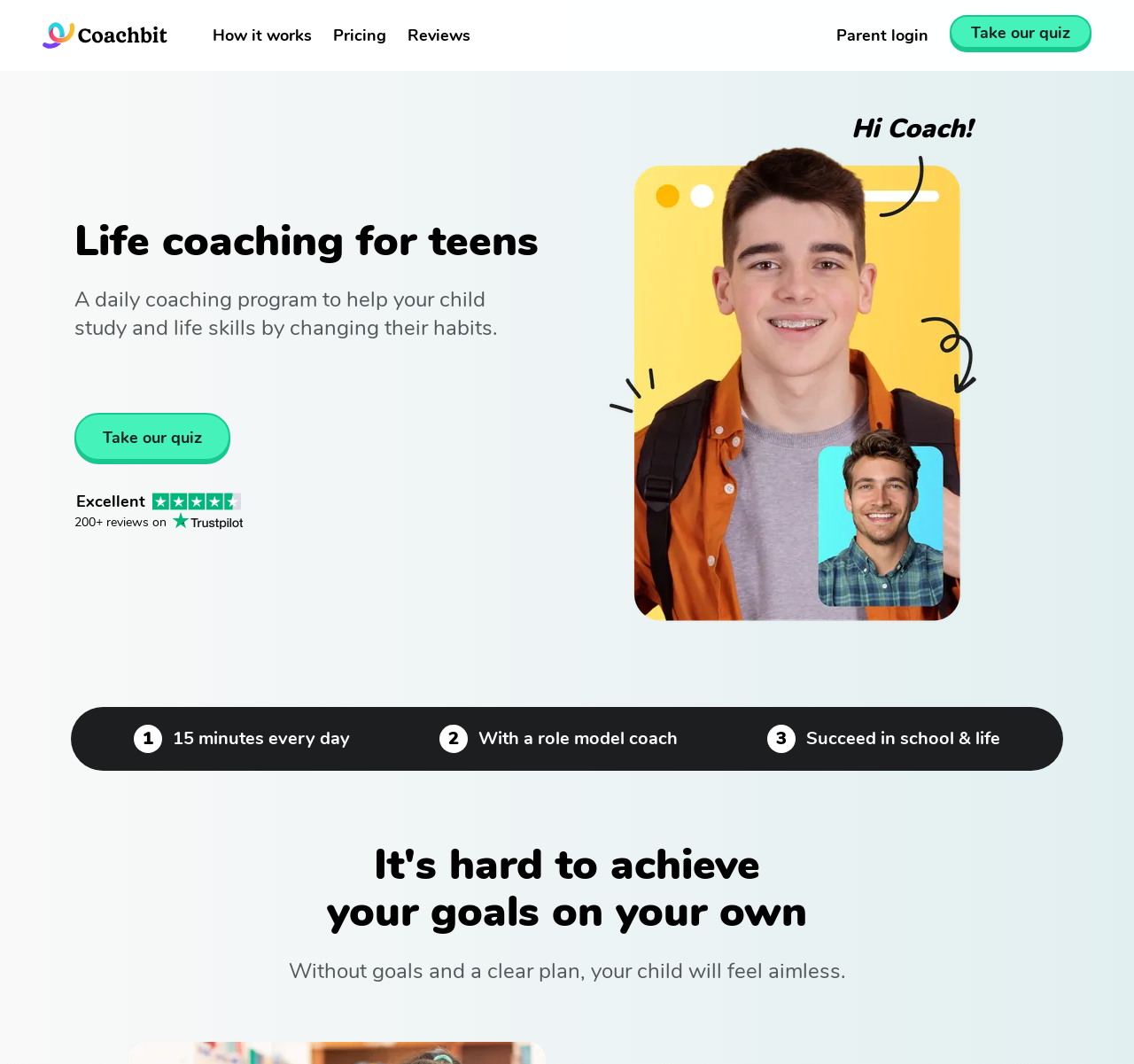Please determine the bounding box coordinates of the element to click on in order to accomplish the following task: "Visit Mal's home page". Ensure the coordinates are four float numbers ranging from 0 to 1, i.e., [left, top, right, bottom].

None